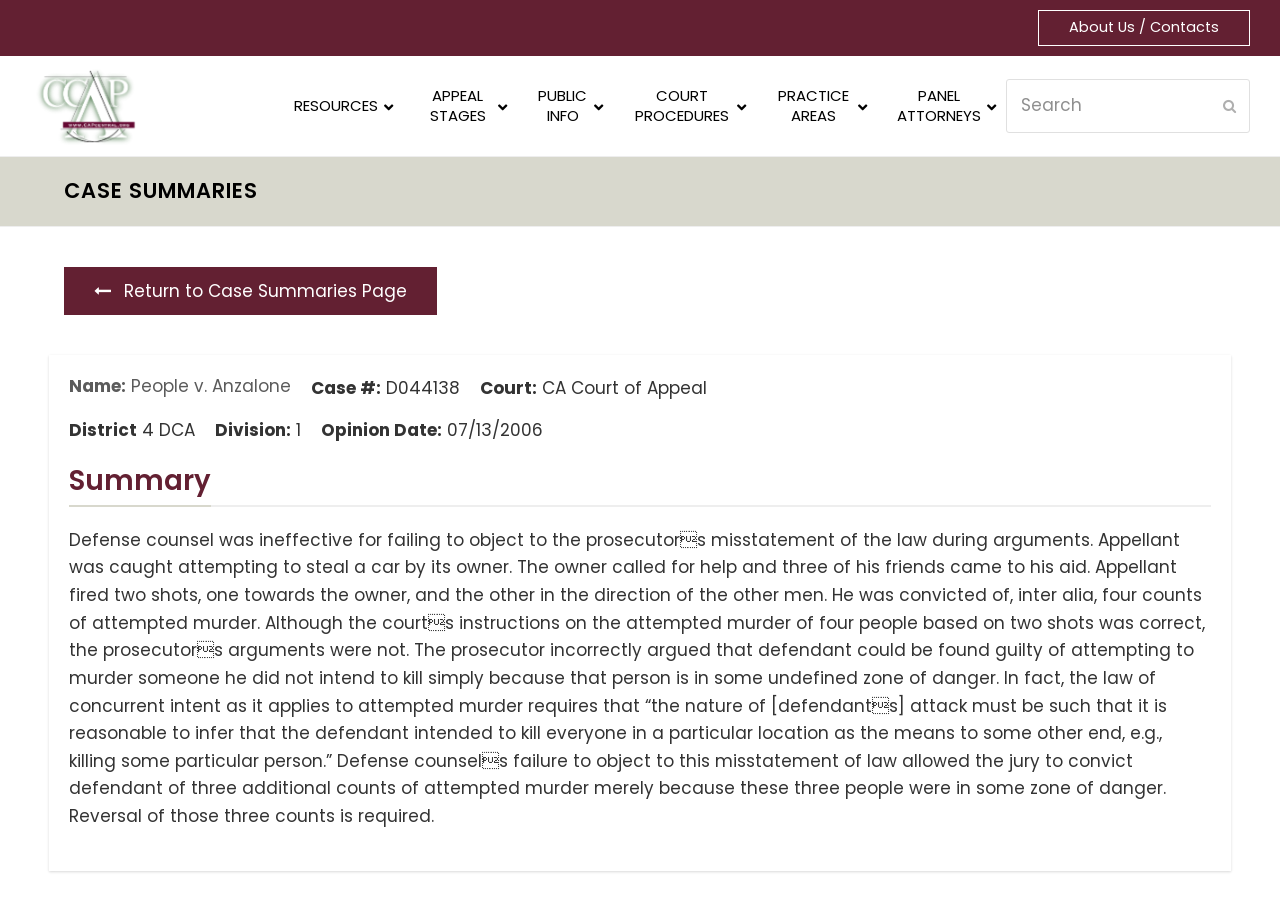What is the court of appeal for this case?
Provide a thorough and detailed answer to the question.

I found the answer by looking at the static text element with the label 'Court:' and its corresponding value 'CA Court of Appeal'.